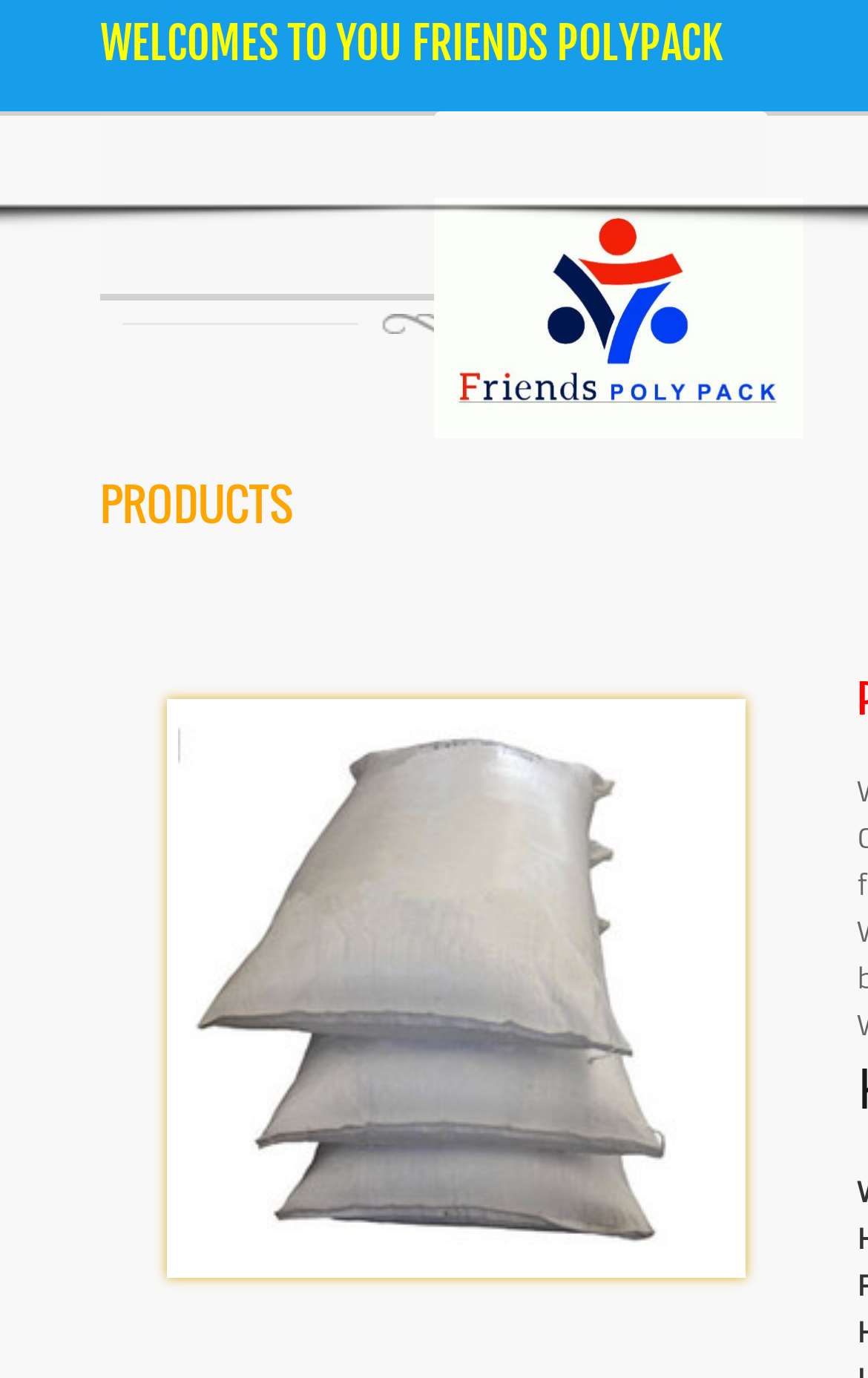What is the first product listed?
Please provide an in-depth and detailed response to the question.

I found the first product by navigating to the LayoutTableCell element with the text 'PP WOVEN FERTILIZER BAGS' located at [0.141, 0.475, 0.91, 0.96] within the LayoutTable and LayoutTableRow elements.